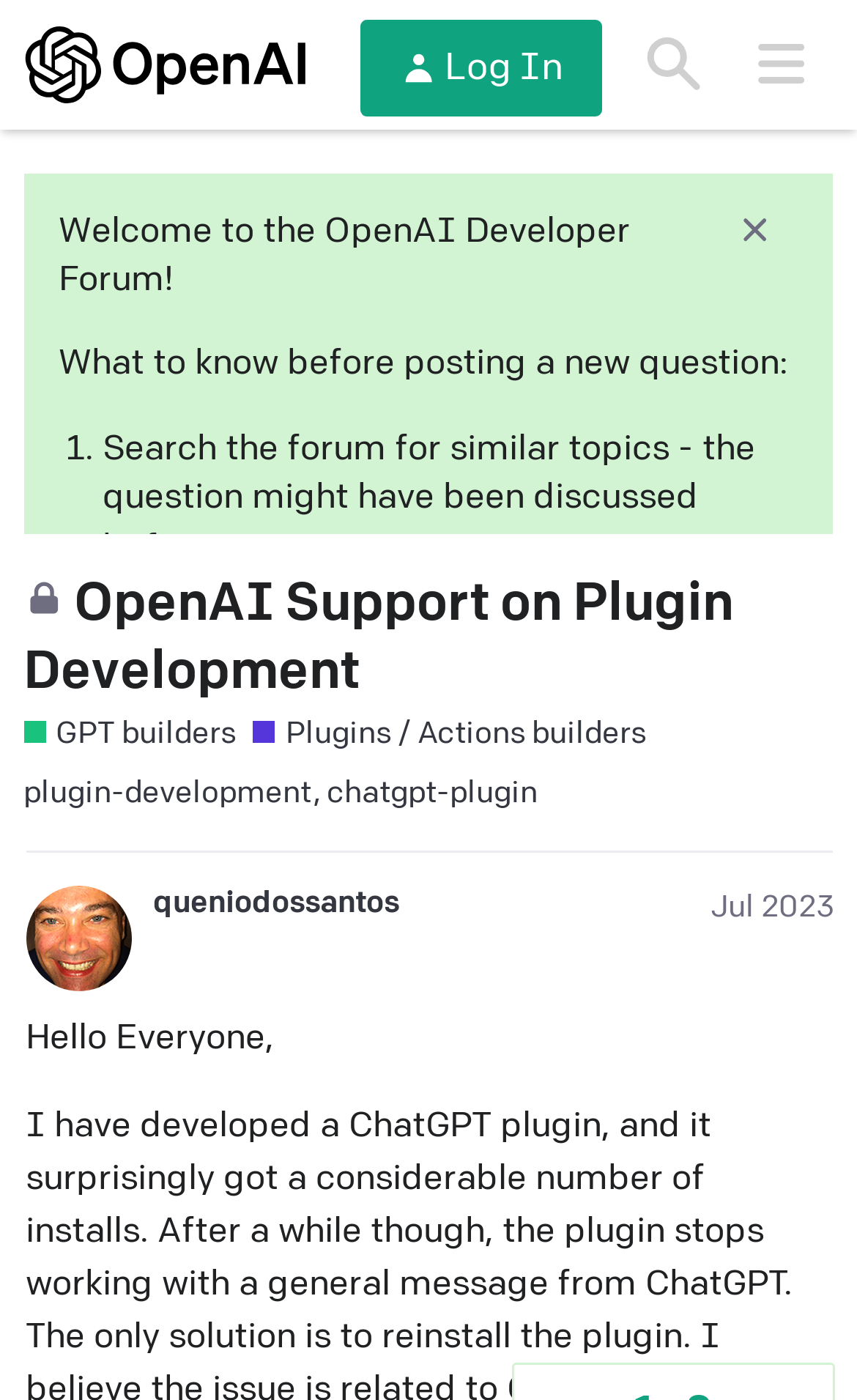Please specify the bounding box coordinates of the clickable region to carry out the following instruction: "Check the tags of the topic". The coordinates should be four float numbers between 0 and 1, in the format [left, top, right, bottom].

[0.027, 0.551, 0.627, 0.582]